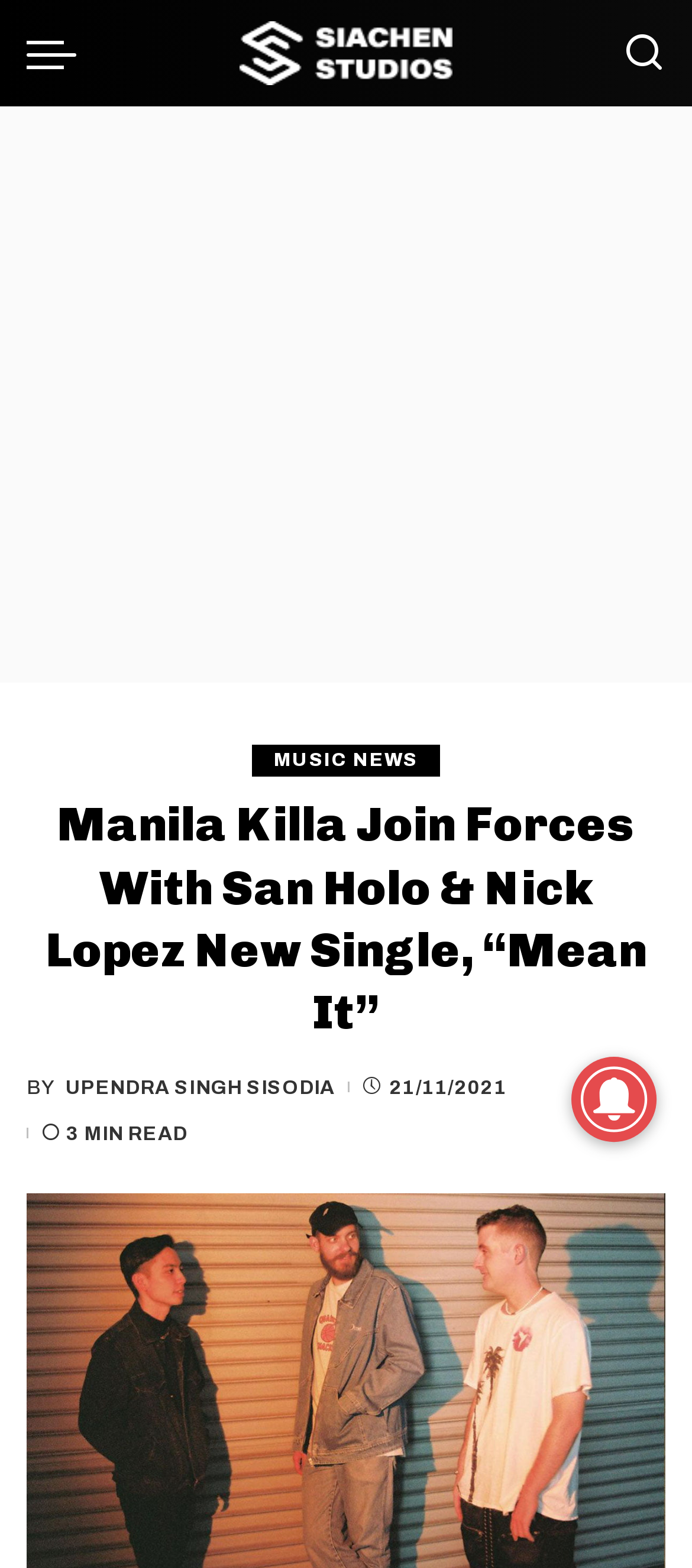What is the date of the article?
Please answer the question with a detailed and comprehensive explanation.

The question can be answered by looking at the region of the webpage that contains the article information, which shows an abbreviation element with the text '2021-11-21T20:17:07+05:30'. This can be simplified to '21/11/2021', which is the date of the article.